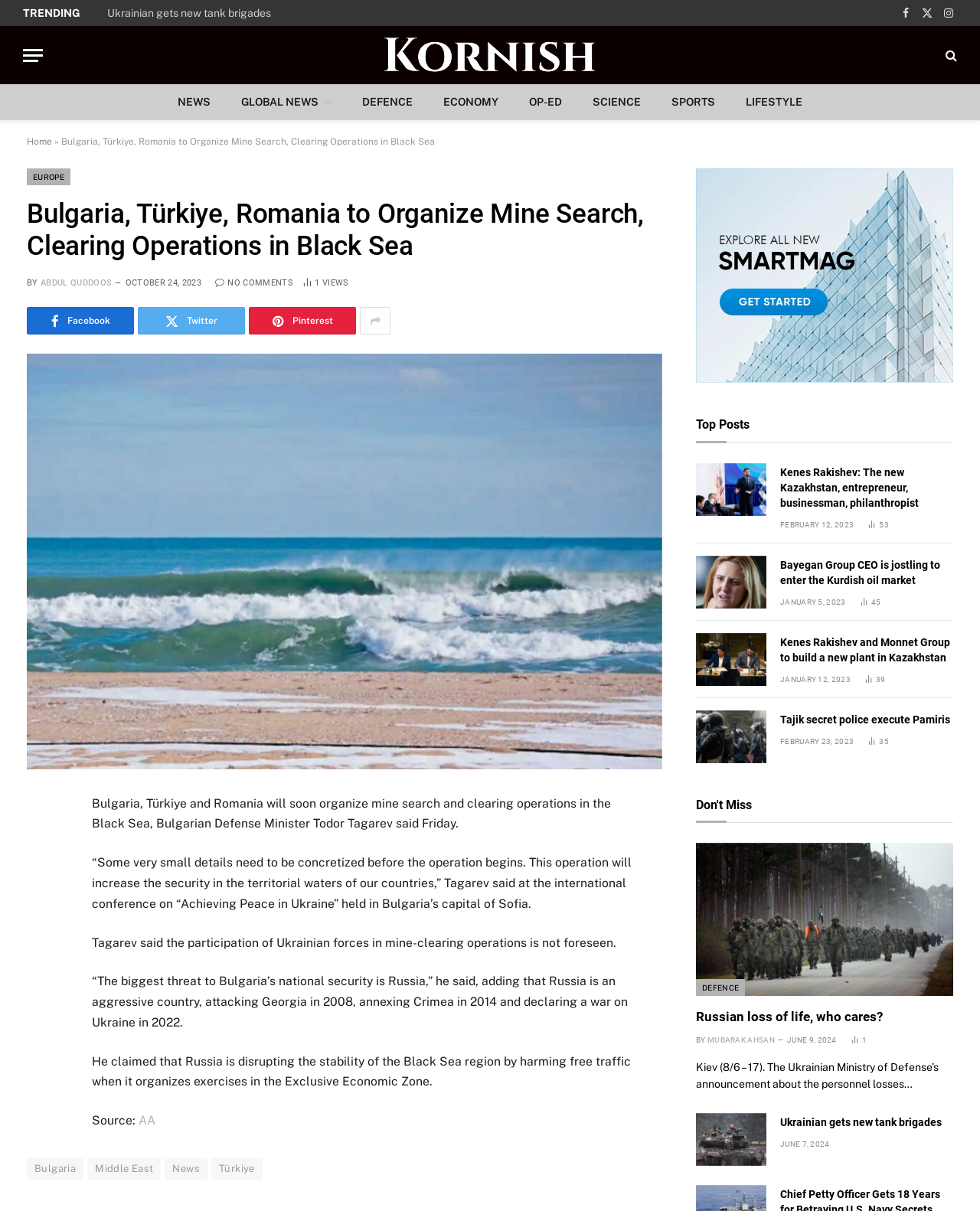Consider the image and give a detailed and elaborate answer to the question: 
Who is the Defense Minister mentioned in the article?

I found the name of the Defense Minister by reading the quote attributed to him in the article, where he discusses the operation and its implications.